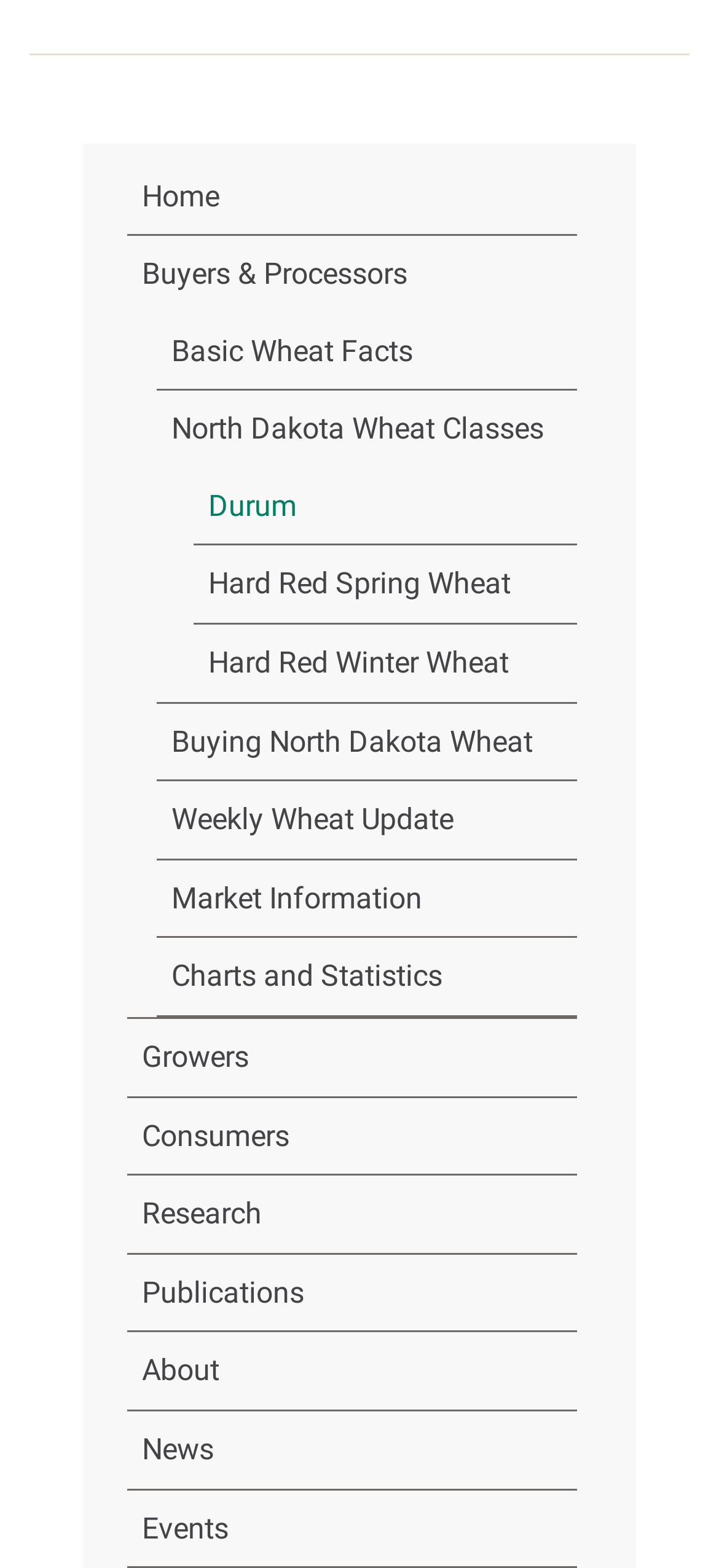How many main categories are available on the webpage?
Look at the image and provide a short answer using one word or a phrase.

6